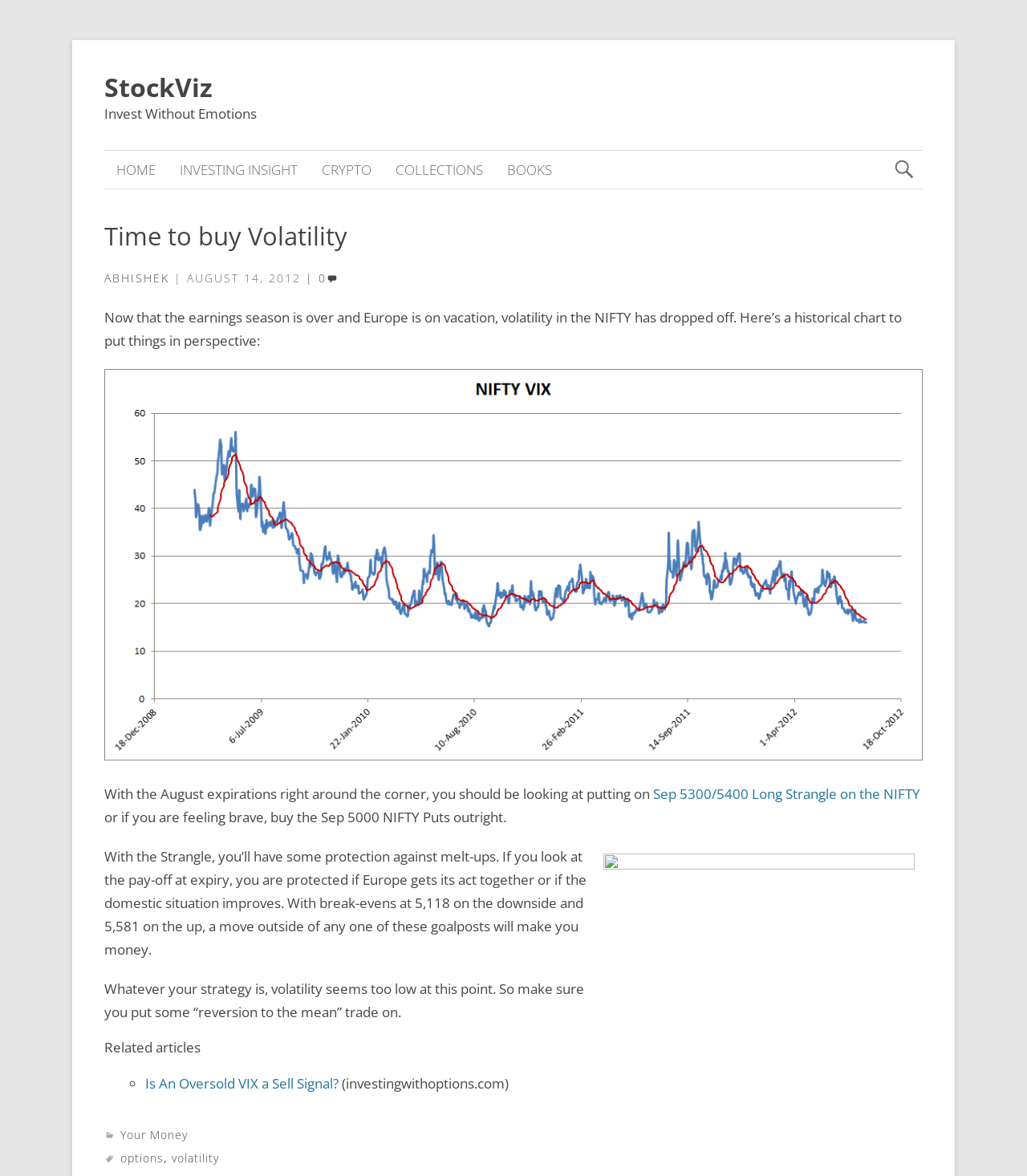Give a one-word or one-phrase response to the question:
What is the author's name?

Abhishek